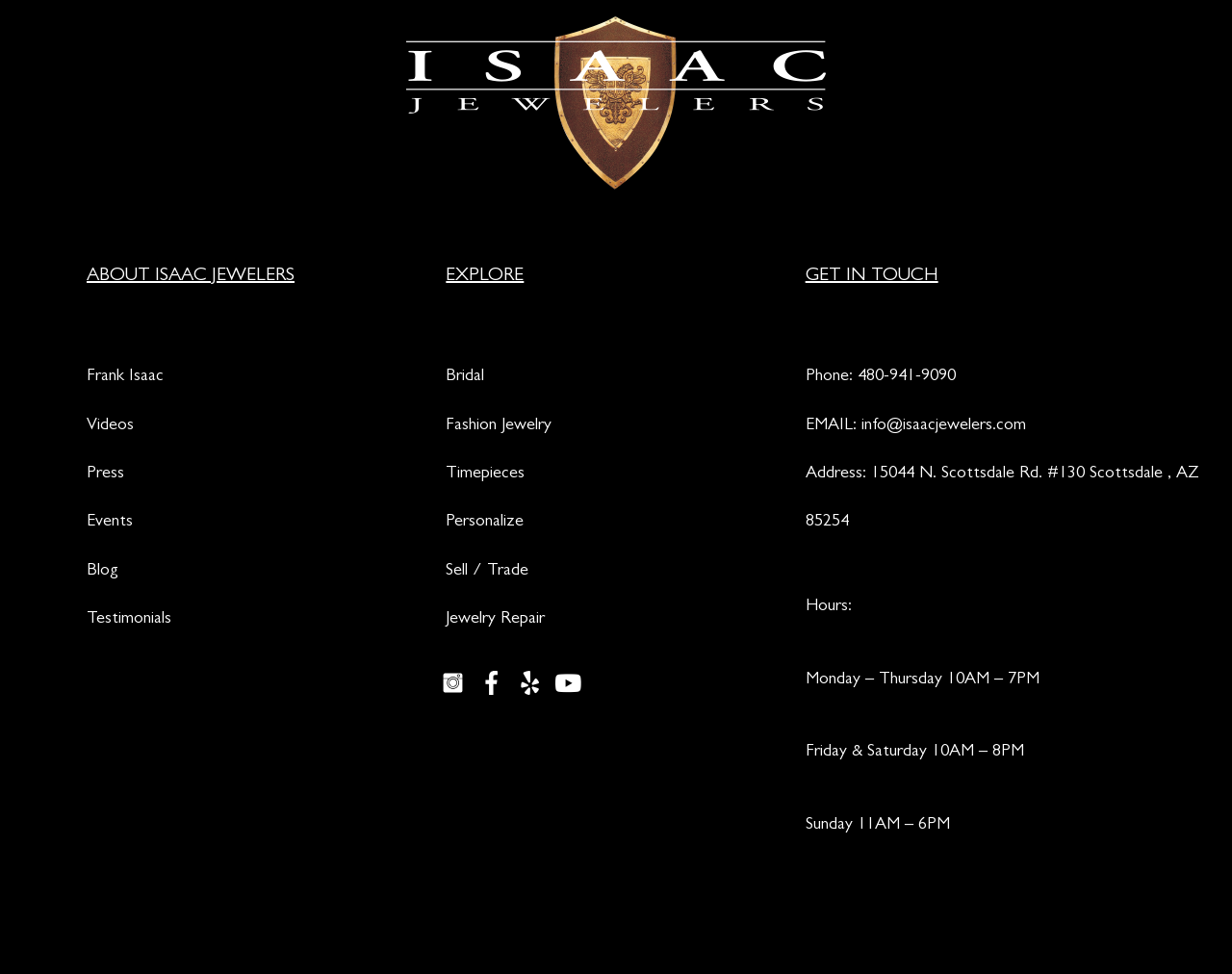Please identify the bounding box coordinates of the region to click in order to complete the given instruction: "Explore Fashion Jewelry". The coordinates should be four float numbers between 0 and 1, i.e., [left, top, right, bottom].

[0.362, 0.428, 0.448, 0.446]